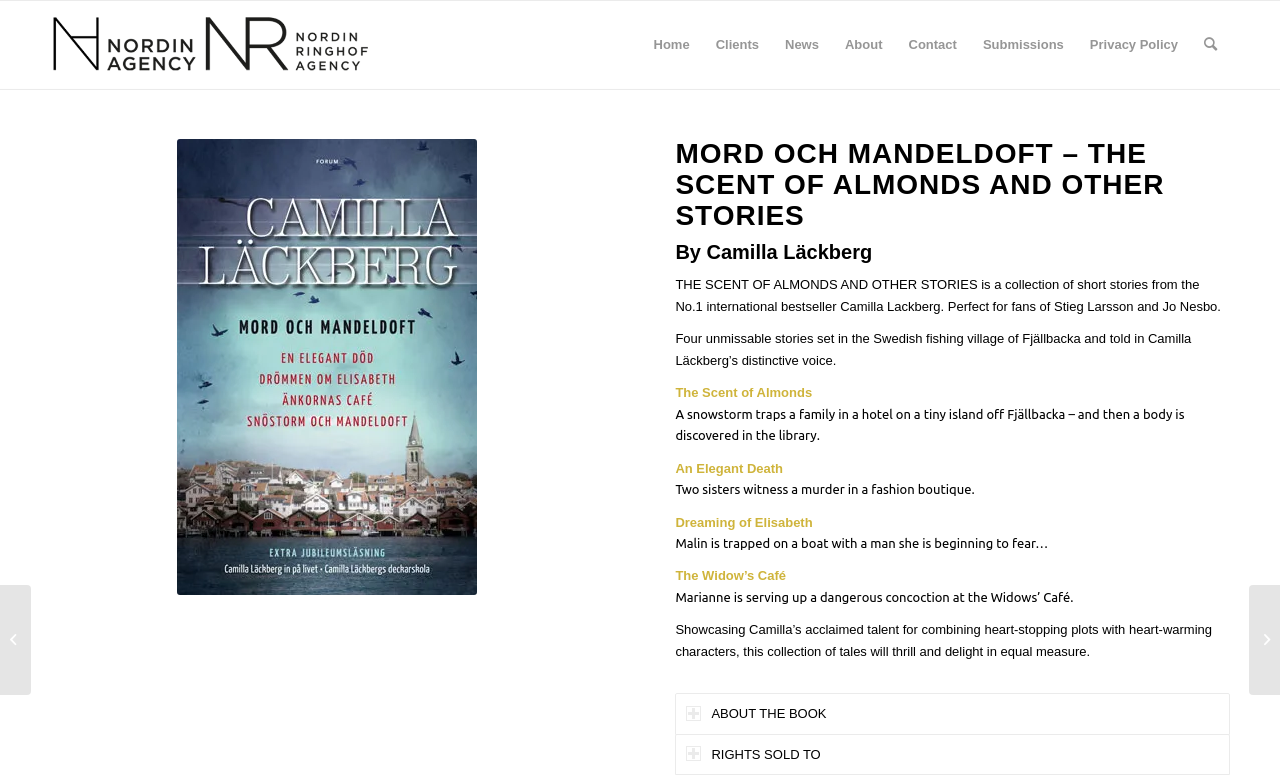Provide a short, one-word or phrase answer to the question below:
How many stories are in the book?

Four